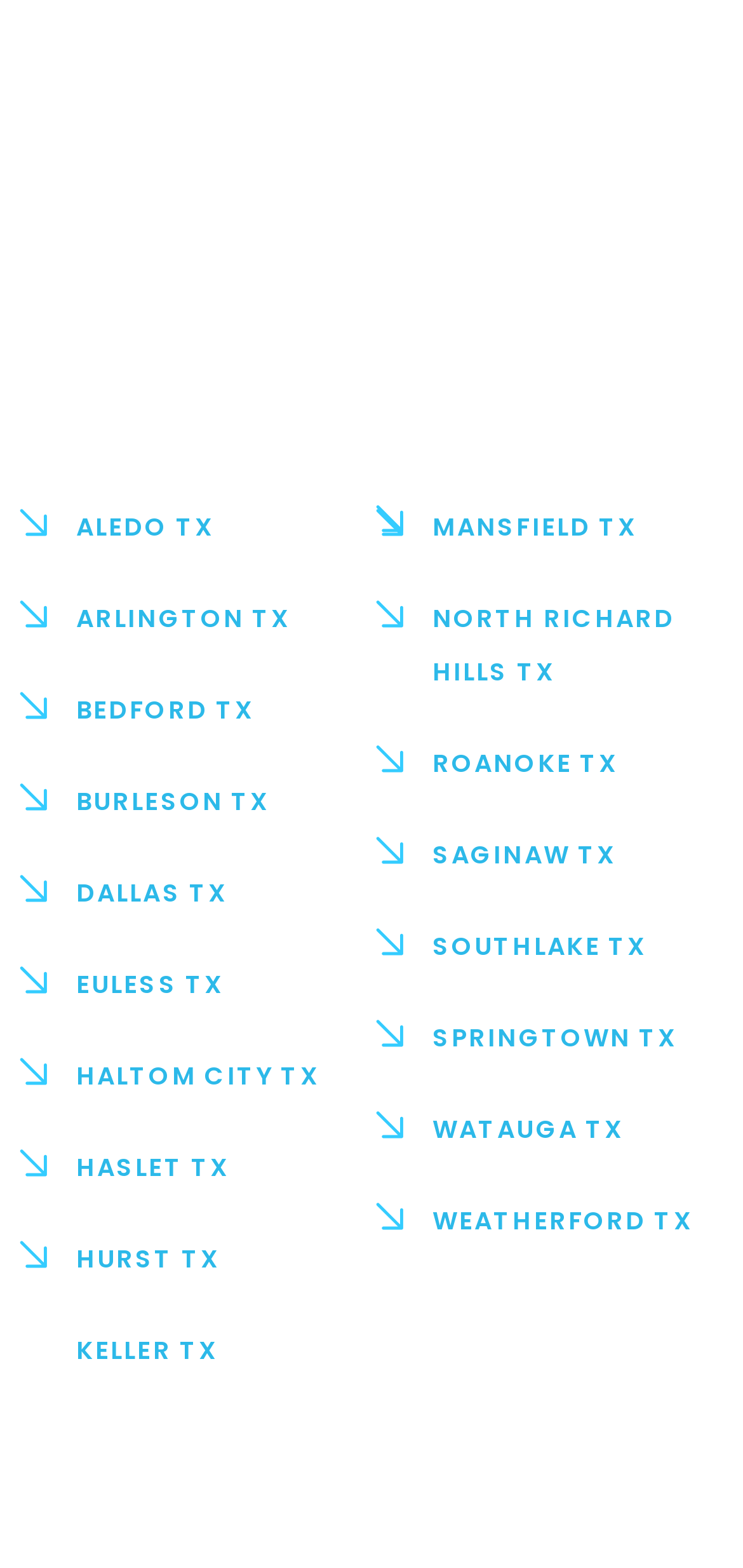Find the bounding box coordinates for the area that should be clicked to accomplish the instruction: "go to MANSFIELD TX".

[0.518, 0.32, 0.962, 0.354]